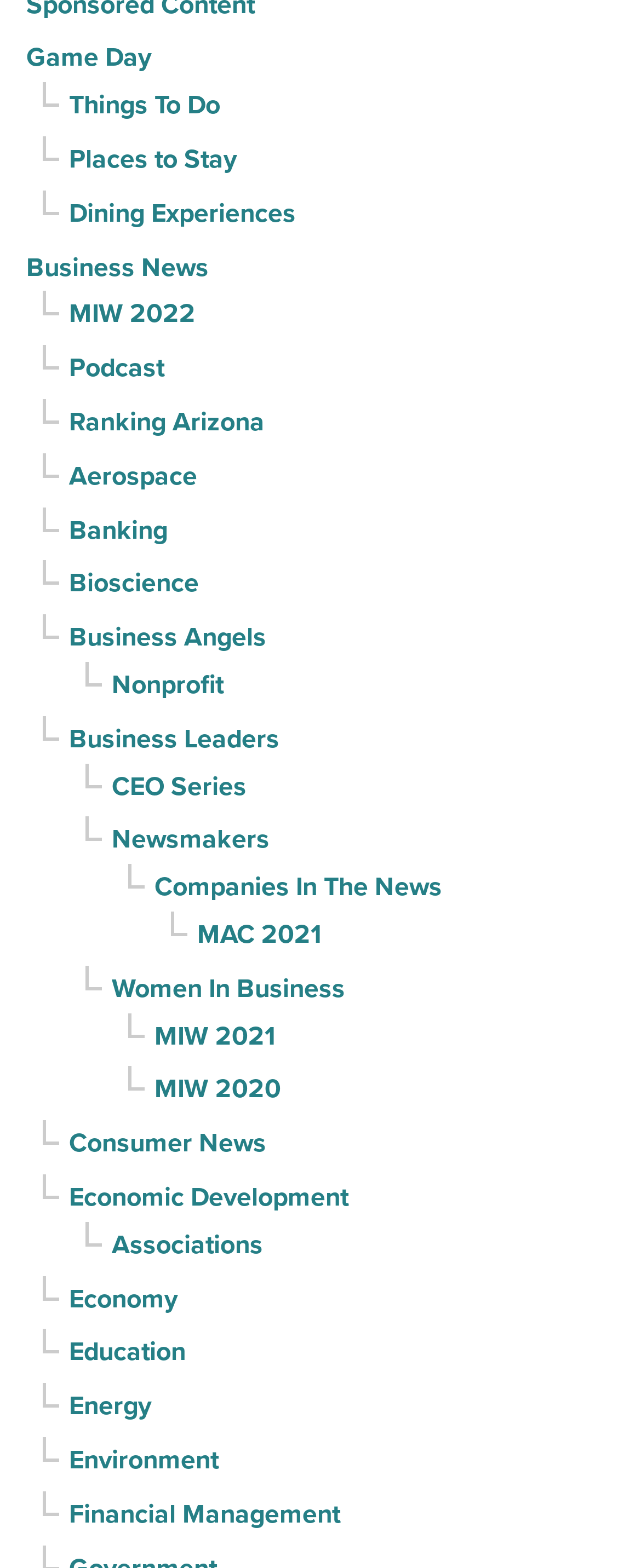Based on the visual content of the image, answer the question thoroughly: What type of news is provided under 'Consumer News'?

The link 'Consumer News' is placed among other news-related links, implying that it provides news and information related to consumer products, services, and interests.